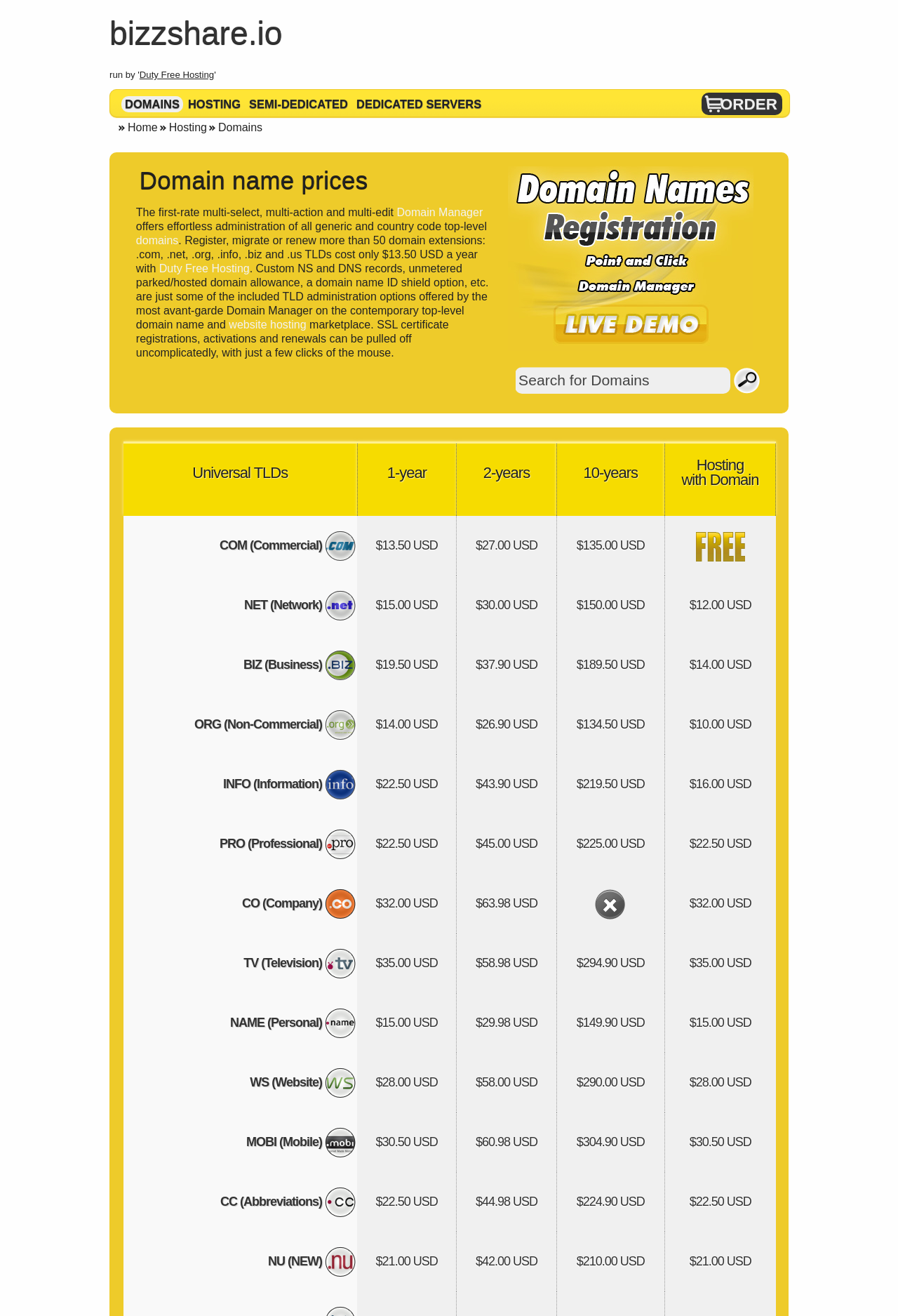What is the price of registering a .com domain for 1 year?
Offer a detailed and full explanation in response to the question.

The price of registering a .com domain for 1 year is mentioned in the table under the 'Universal TLDs' section, where it is listed as $13.50 USD.